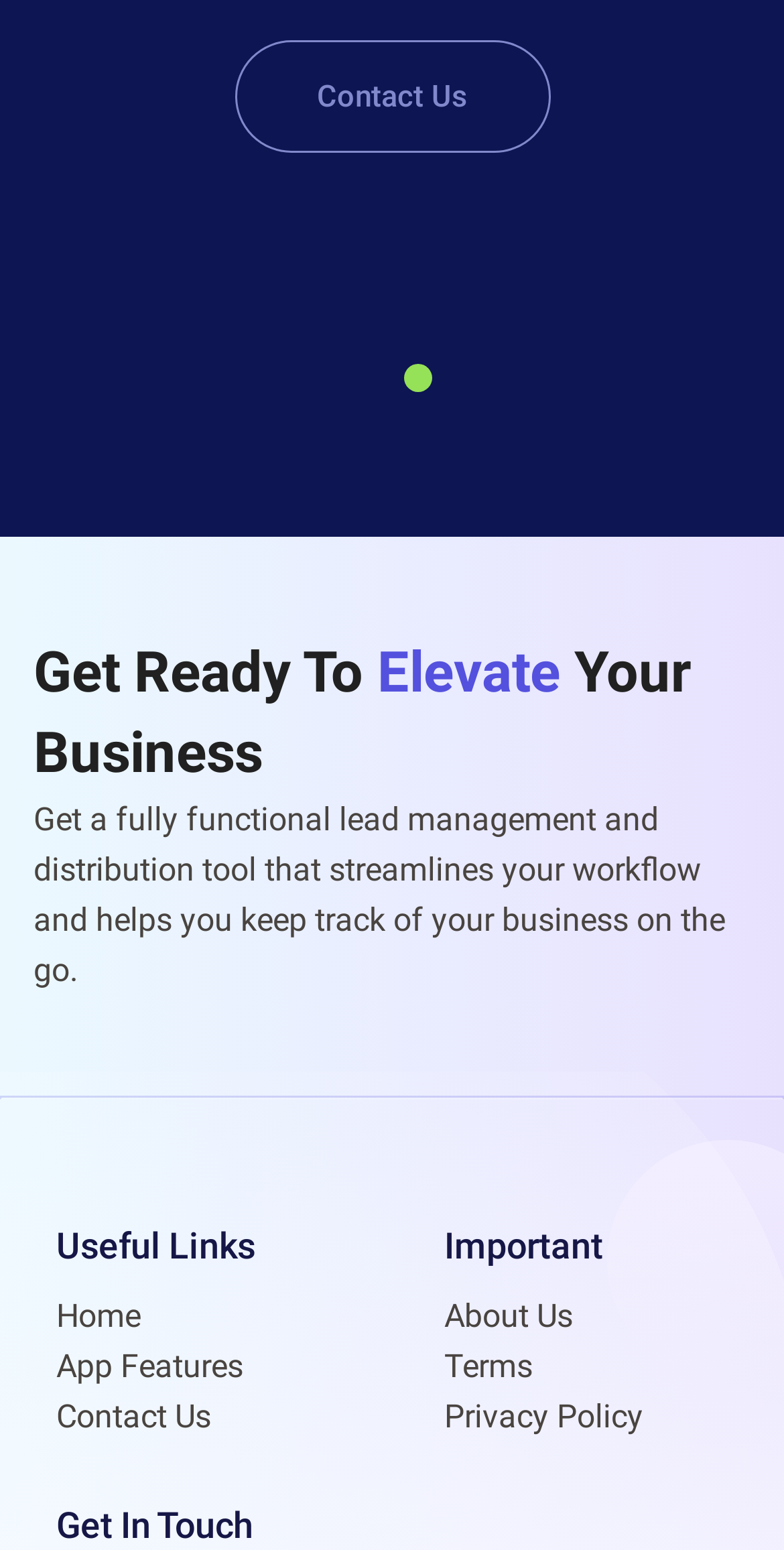Answer the question using only a single word or phrase: 
How many sections are there on the webpage?

4